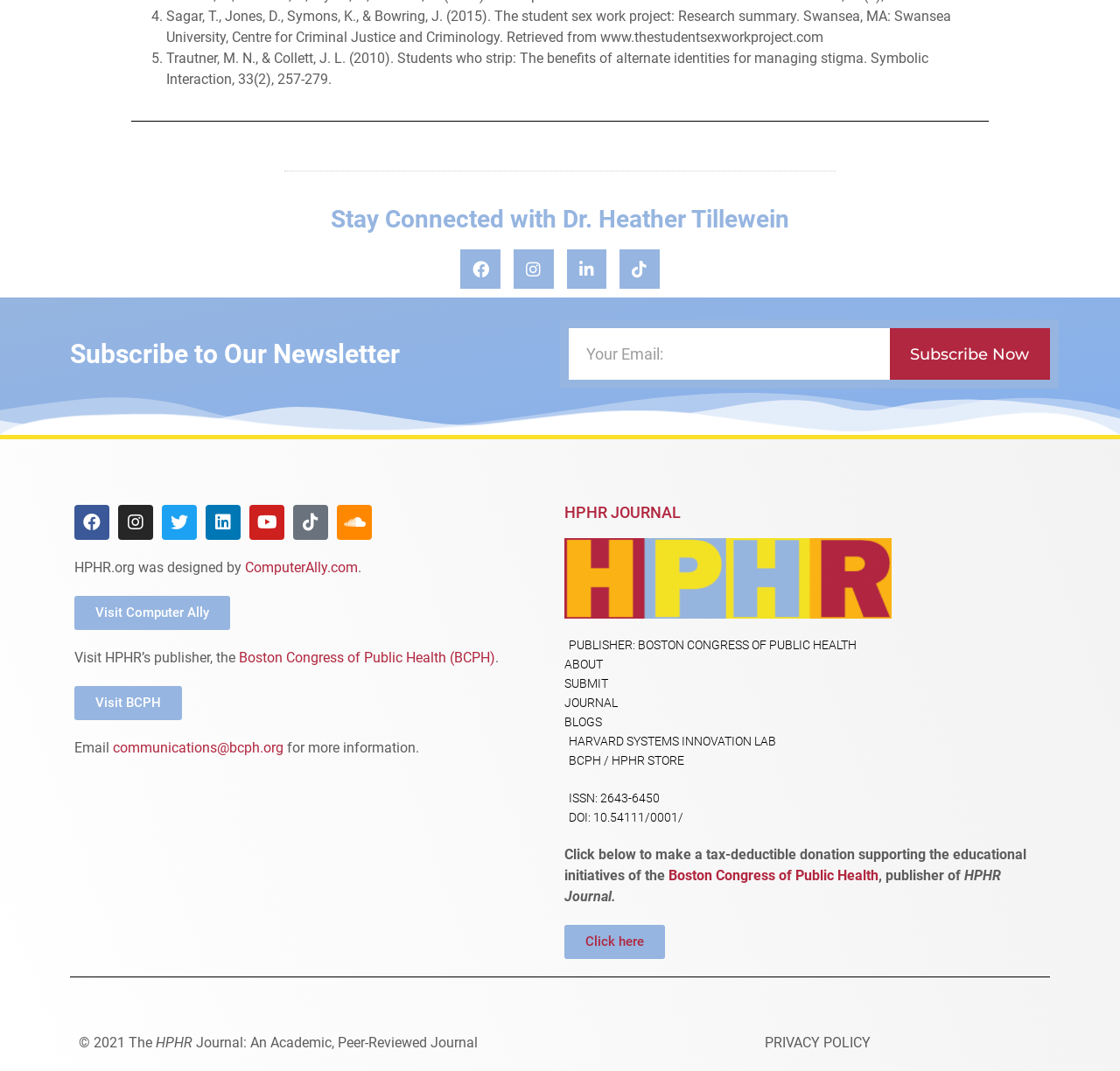Determine the bounding box coordinates for the element that should be clicked to follow this instruction: "Subscribe to the newsletter". The coordinates should be given as four float numbers between 0 and 1, in the format [left, top, right, bottom].

[0.508, 0.307, 0.794, 0.355]